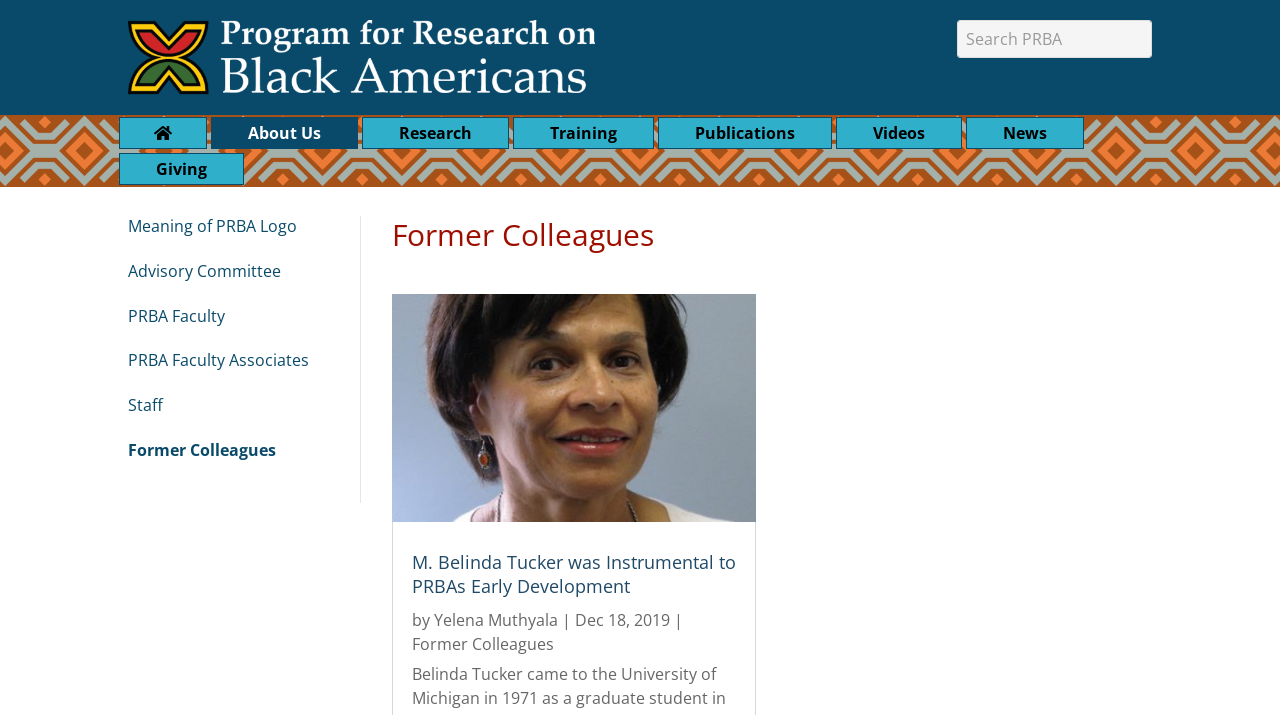Offer an in-depth caption of the entire webpage.

The webpage is about "Former Colleagues" at PRBA. At the top-left corner, there is a "Skip to content" link. Next to it, there is a search bar with a placeholder text "Search PRBA" and a search icon. On the top-right corner, there are several navigation links, including "About Us", "Research", "Training", "Publications", "Videos", "News", and "Giving".

Below the navigation links, there are several sections. The first section has a heading "Former Colleagues" and contains a list of links to individual colleagues. The first link is "M. Belinda Tucker was Instrumental to PRBAs Early Development", which has an associated image. Below this link, there is a heading with the same text, followed by a link to the same article. The article is written by Yelena Muthyala and was published on December 18, 2019.

On the left side of the page, there are several links to other pages, including "Meaning of PRBA Logo", "Advisory Committee", "PRBA Faculty", "PRBA Faculty Associates", "Staff", and "Former Colleagues".